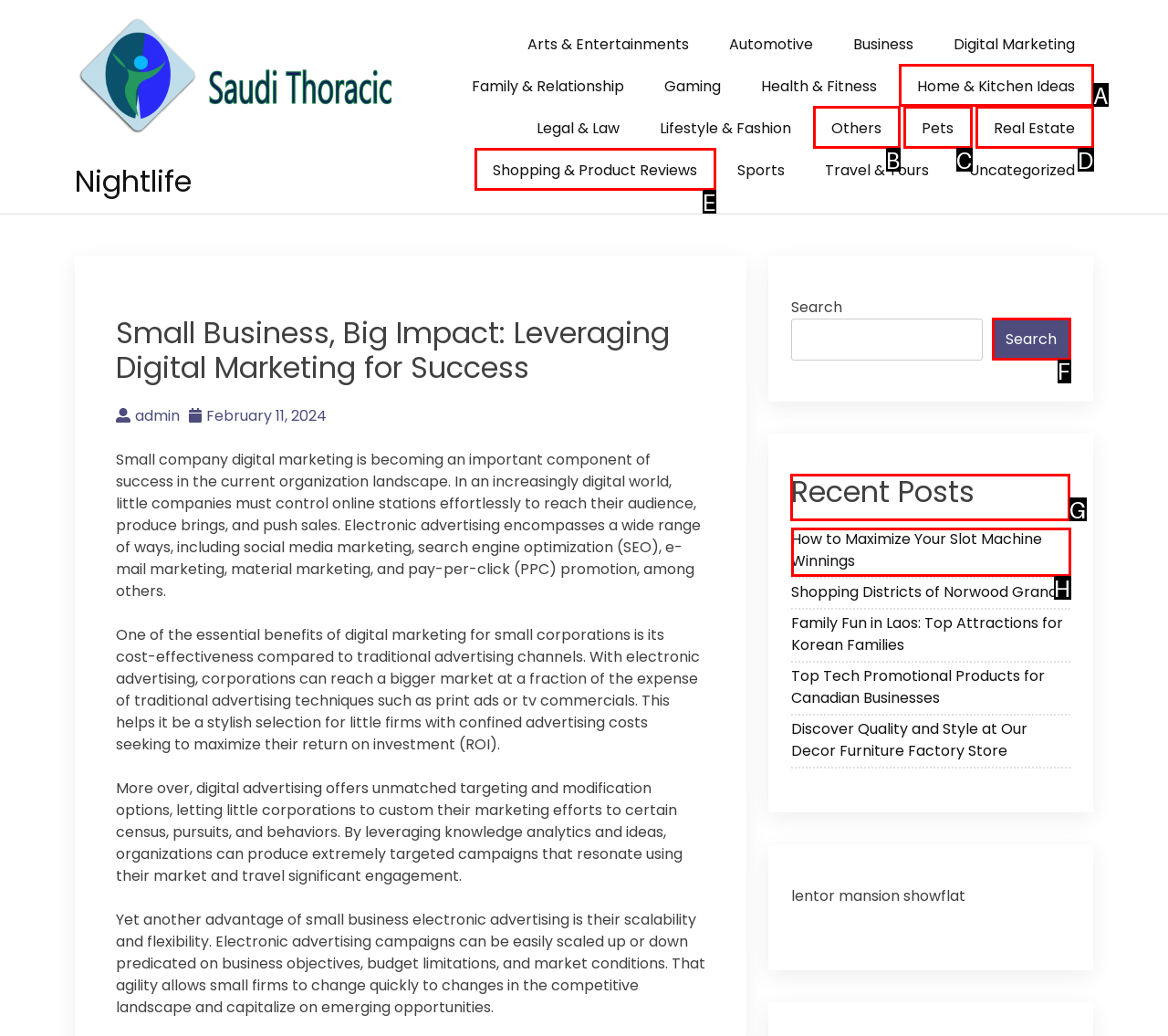Tell me which letter corresponds to the UI element that will allow you to Send an email to contact@evpvacuum.com. Answer with the letter directly.

None